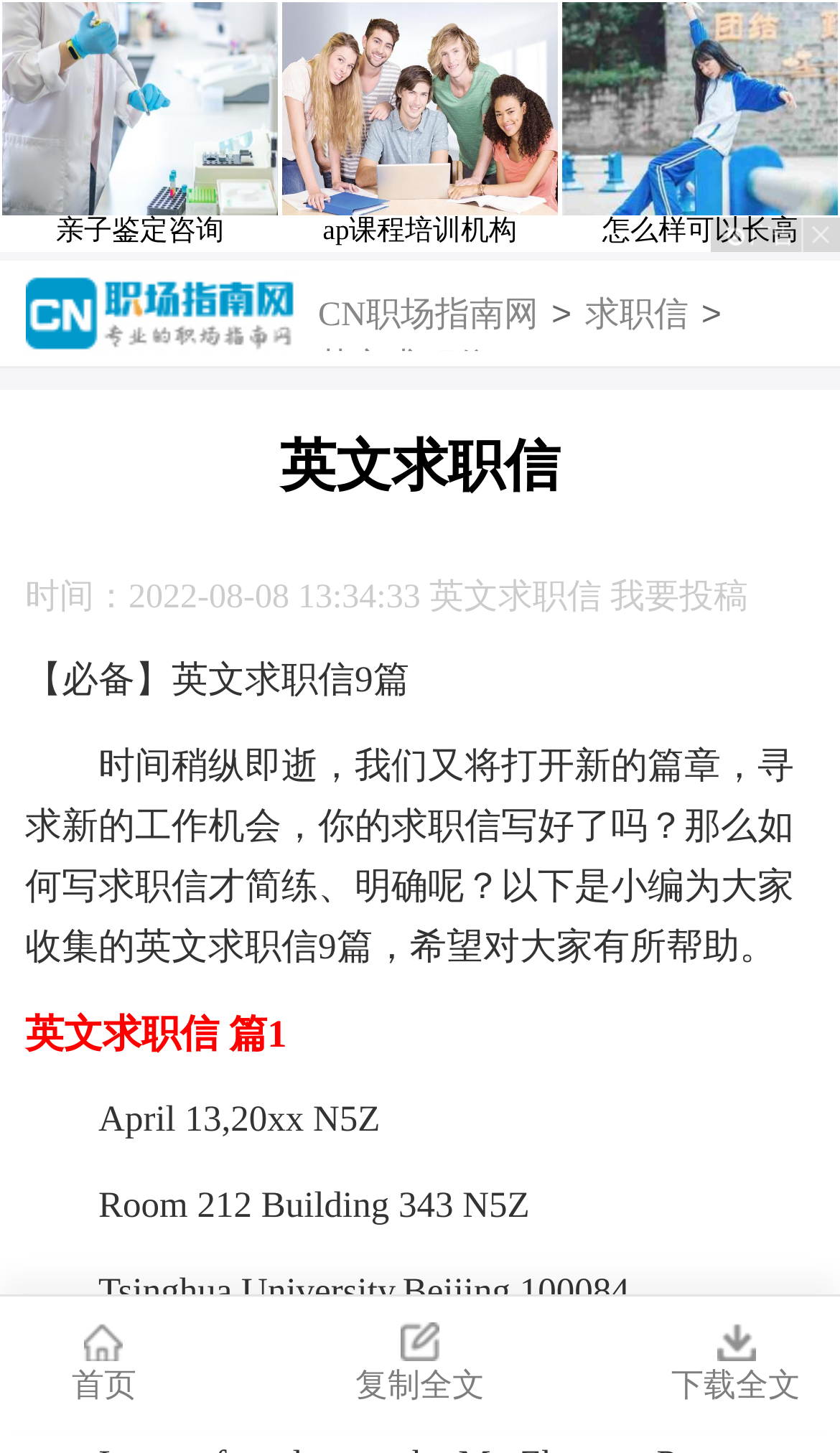Respond with a single word or phrase for the following question: 
What is the university mentioned in the job application letter?

Tsinghua University